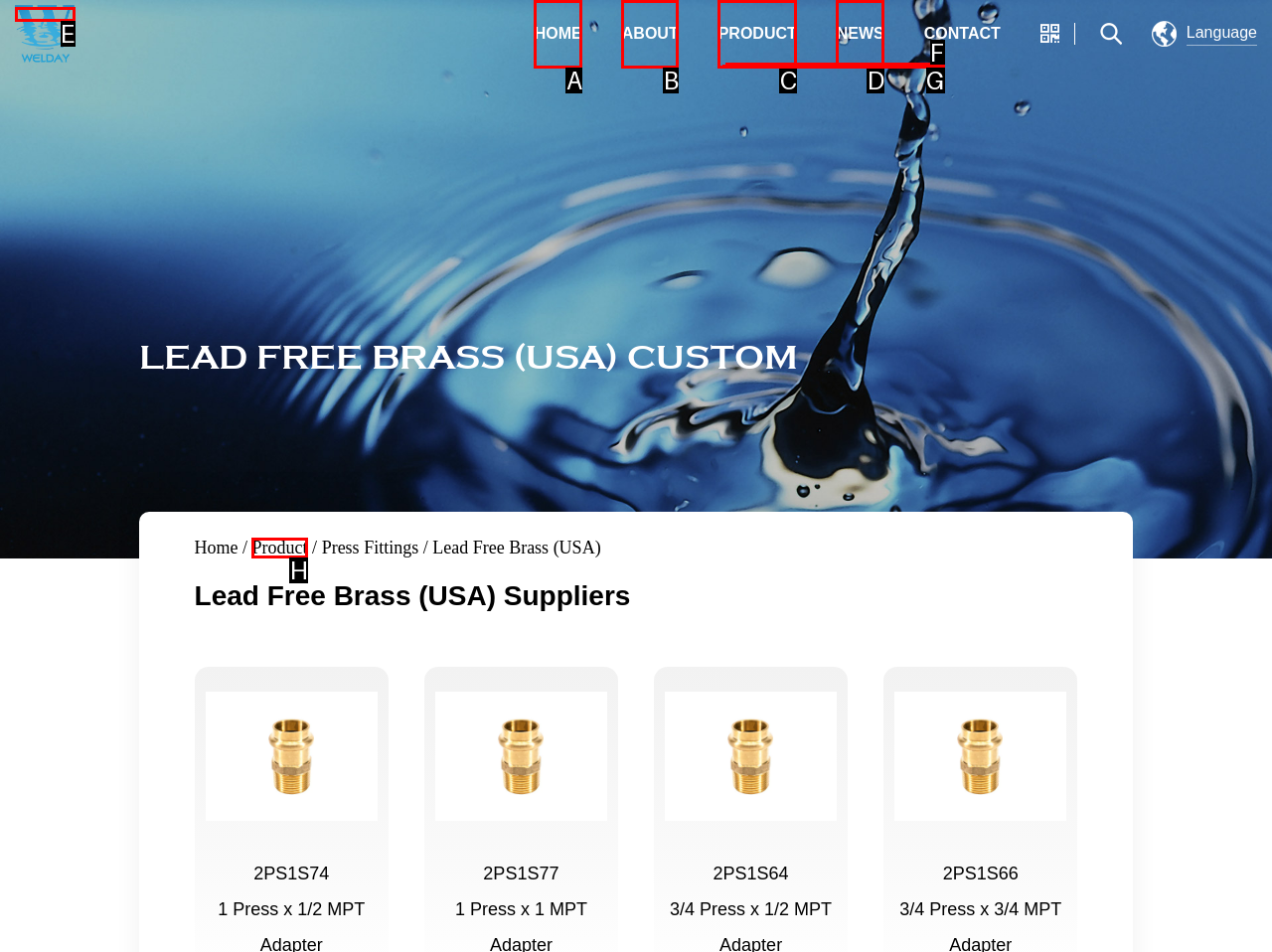Tell me which one HTML element best matches the description: alt="CIXI WELDAY PLASTIC PRODUCT CO.,LTD." Answer with the option's letter from the given choices directly.

E